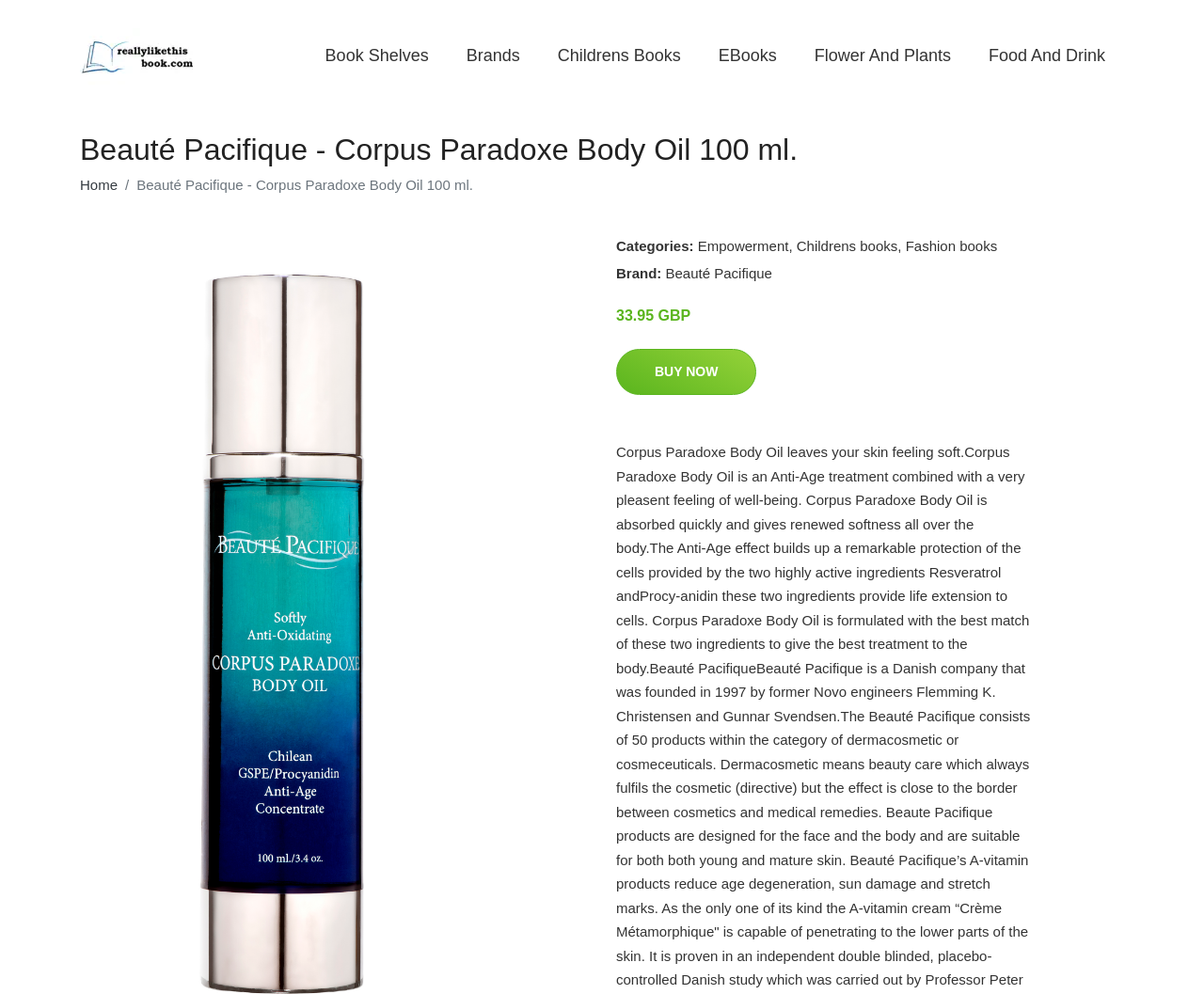Describe the webpage in detail, including text, images, and layout.

The webpage is an online bookstore, reallylikethisbook.com, where customers can find their favorite books at excellent prices. At the top left, there is a link "Buy the books you like online" accompanied by an image. Below this, there are several links to different categories, including "Book Shelves", "Brands", "Childrens Books", "EBooks", "Flower And Plants", and "Food And Drink", arranged horizontally across the page.

The main content of the page is focused on a specific product, "Beauté Pacifique - Corpus Paradoxe Body Oil 100 ml.", which is highlighted with a heading. Below the heading, there is a breadcrumb navigation menu showing the path from the "Home" page to the current product page.

On the right side of the page, there are several sections. One section displays categories, including "Empowerment", "Childrens books", and "Fashion books", separated by commas. Another section shows the brand name, "Beauté Pacifique", and the price of the product, "33.95 GBP". A prominent "BUY NOW" link is placed below these sections, encouraging customers to make a purchase.